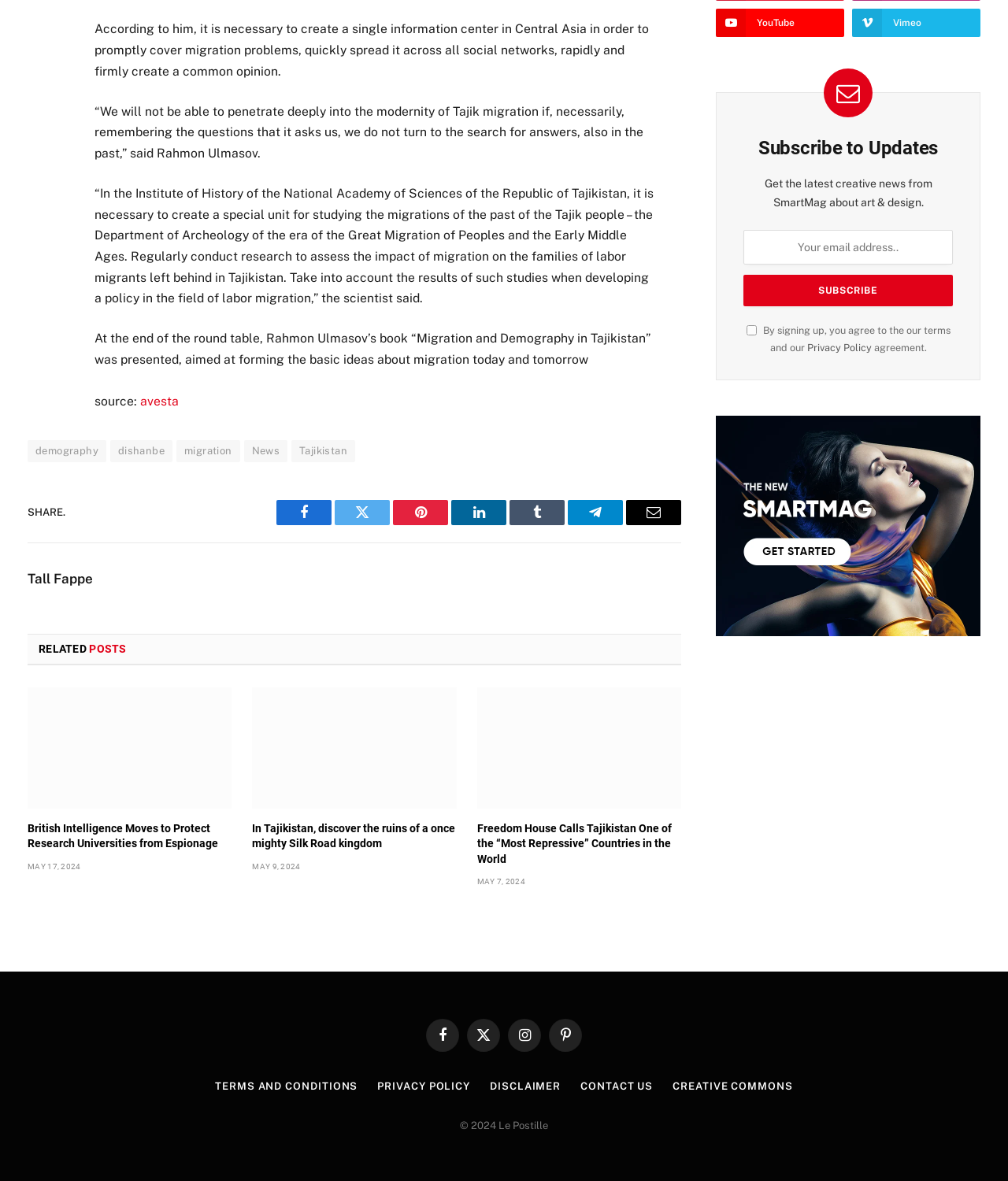Pinpoint the bounding box coordinates of the area that must be clicked to complete this instruction: "Check the 'RELATED POSTS' section".

[0.038, 0.544, 0.126, 0.555]